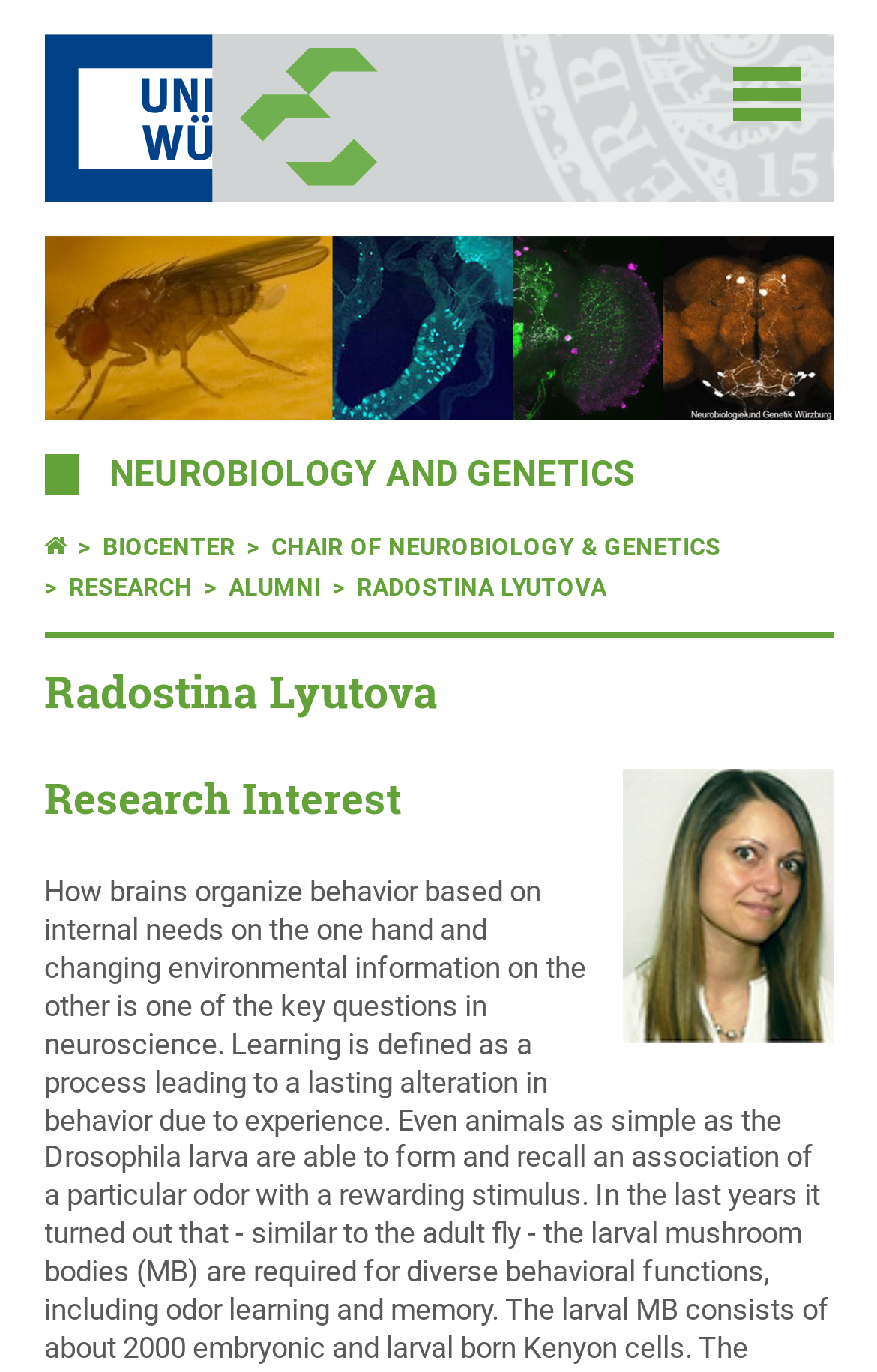Please indicate the bounding box coordinates of the element's region to be clicked to achieve the instruction: "Visit Biozentrum". Provide the coordinates as four float numbers between 0 and 1, i.e., [left, top, right, bottom].

[0.268, 0.033, 0.559, 0.139]